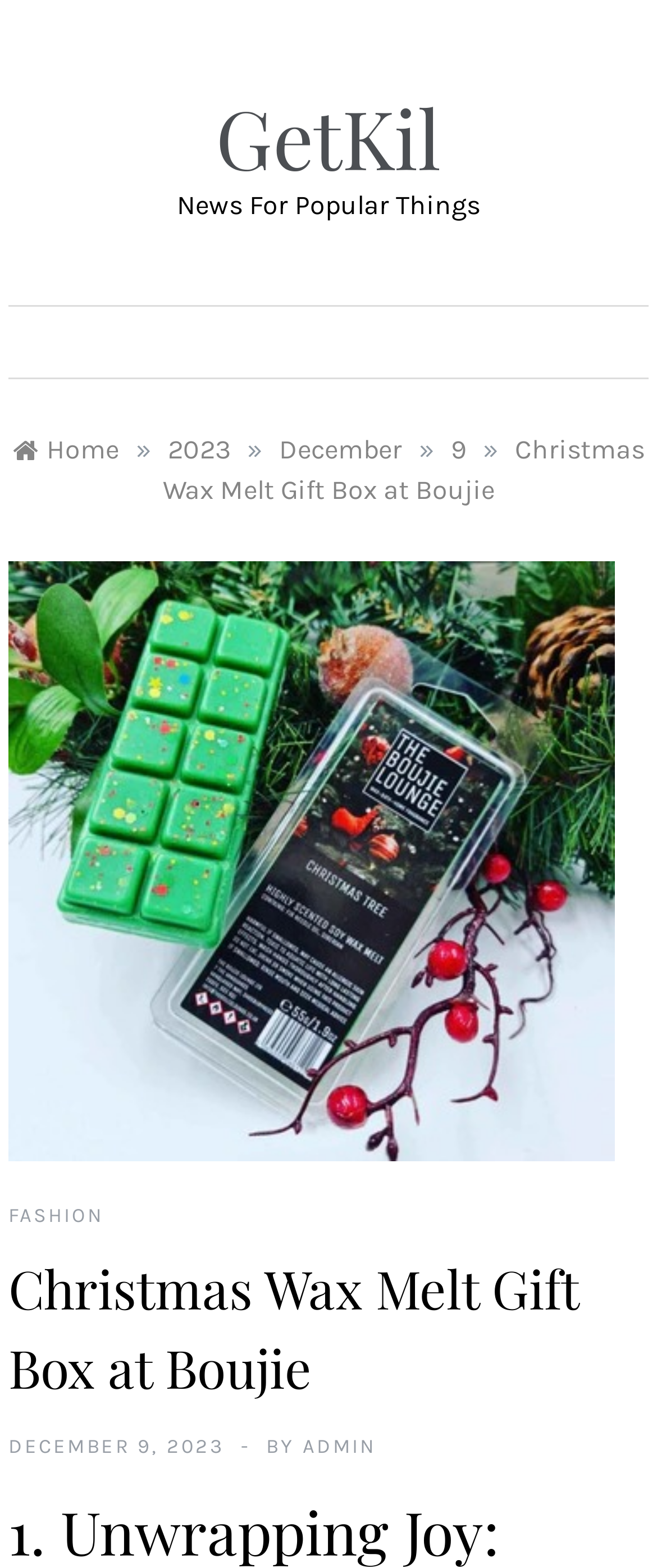What is the name of the gift box?
Please answer the question with a detailed response using the information from the screenshot.

I determined the answer by looking at the heading element 'Christmas Wax Melt Gift Box at Boujie' and the link element 'Christmas Wax Melt Gift Box at Boujie' which suggests that the gift box is the main topic of the webpage.